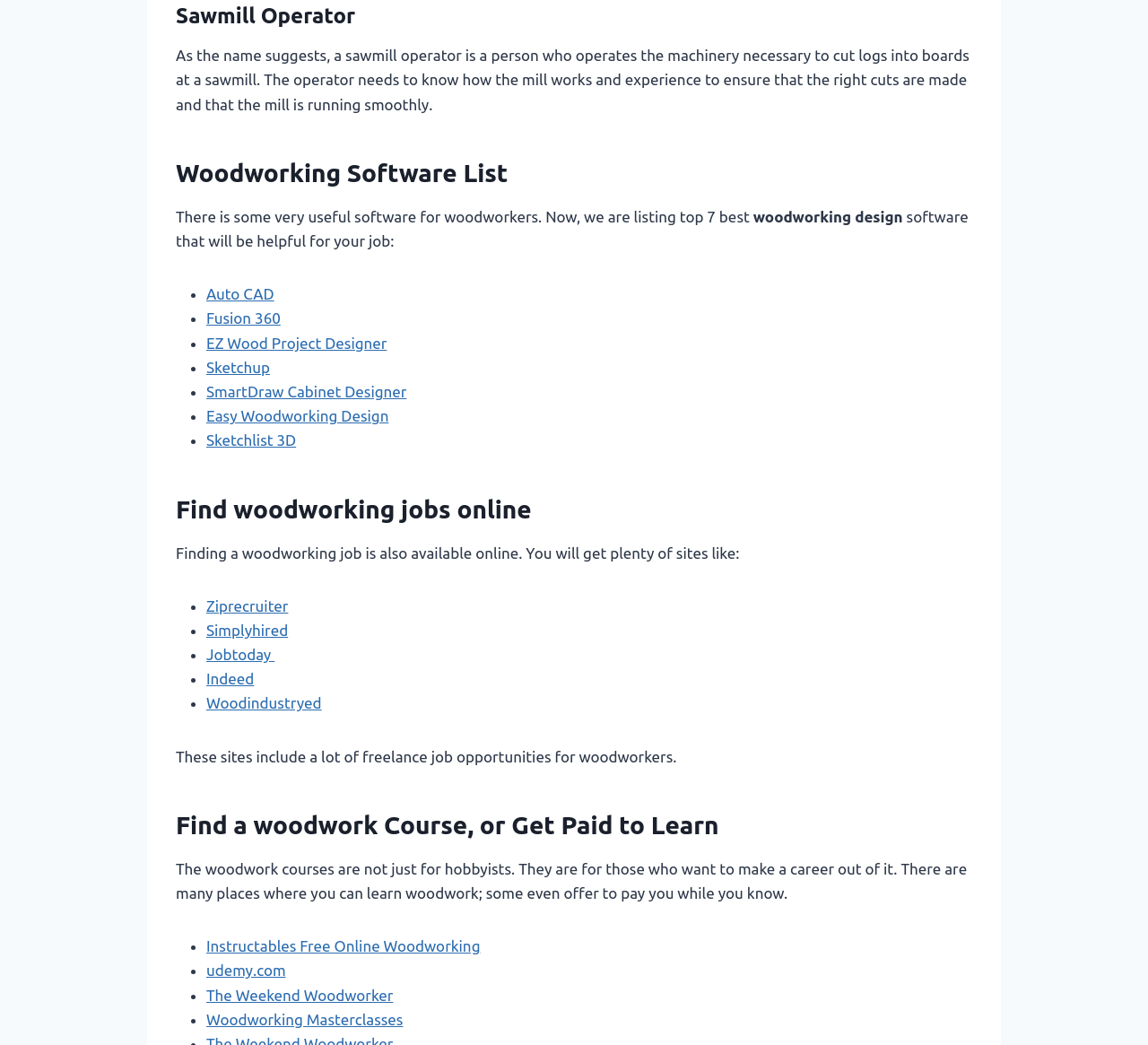Can you identify the bounding box coordinates of the clickable region needed to carry out this instruction: 'Click on Indeed'? The coordinates should be four float numbers within the range of 0 to 1, stated as [left, top, right, bottom].

[0.18, 0.641, 0.221, 0.658]